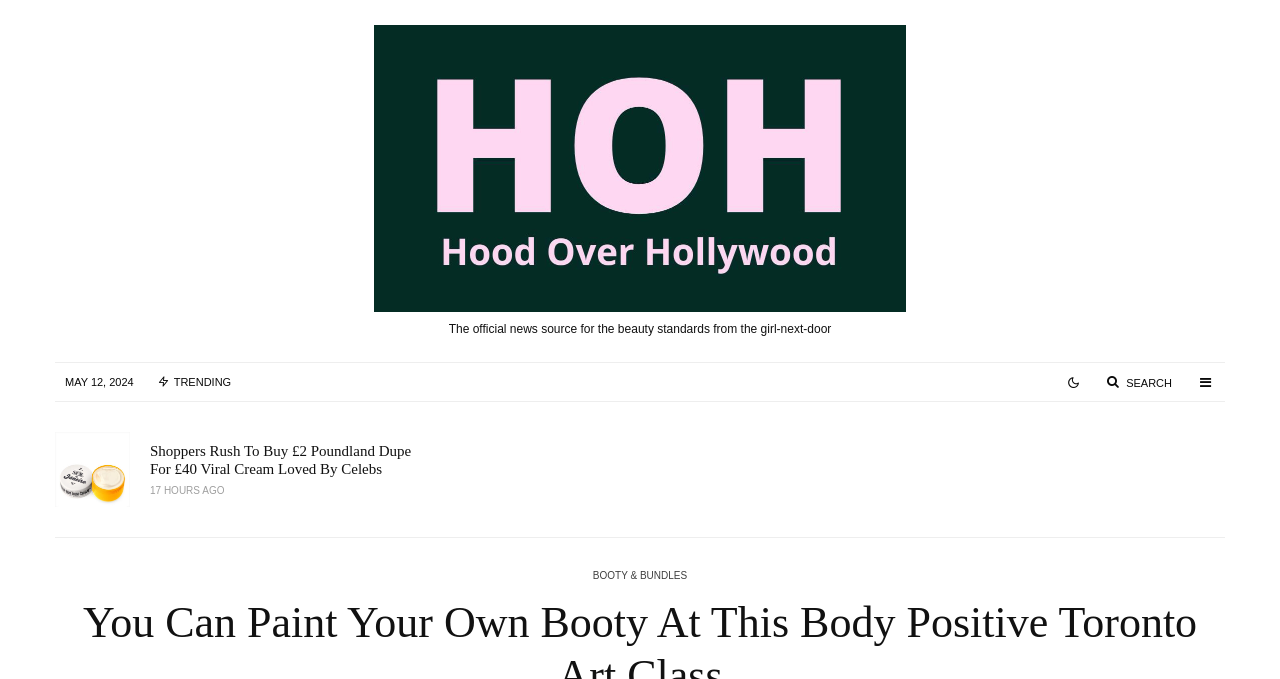From the webpage screenshot, predict the bounding box of the UI element that matches this description: "Booty & Bundles".

[0.463, 0.837, 0.537, 0.861]